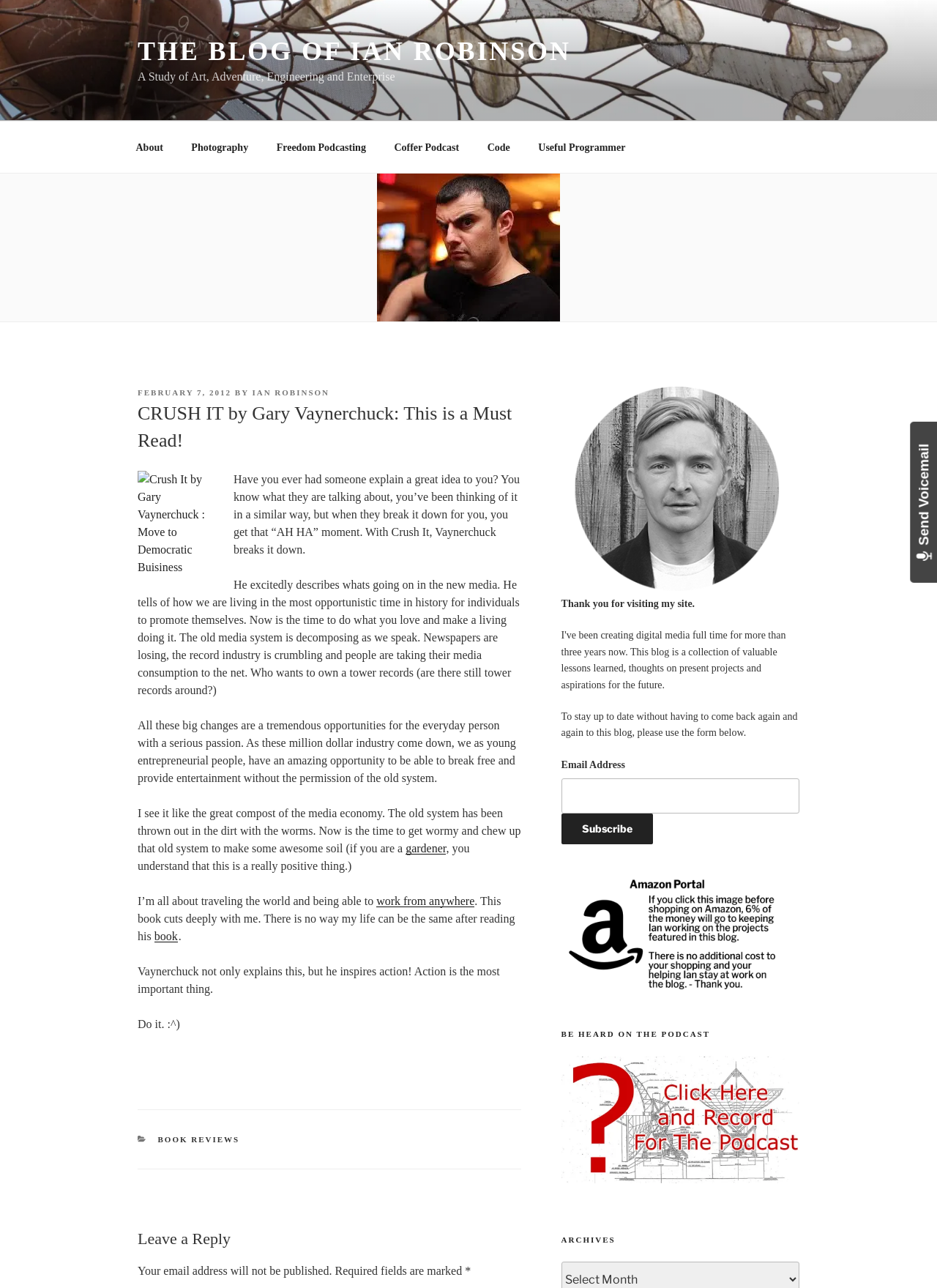Elaborate on the information and visuals displayed on the webpage.

This webpage is a blog post about Gary Vaynerchuck's book "Crush It" and the author's take on it. The page is divided into several sections. At the top, there is a navigation menu with links to "About", "Photography", "Freedom Podcasting", and other sections. Below the navigation menu, there is a header section with a link to "THE BLOG OF IAN ROBINSON" and a static text "A Study of Art, Adventure, Engineering and Enterprise".

The main content of the page is an article about "Crush It" by Gary Vaynerchuck. The article is divided into several paragraphs, with a heading "CRUSH IT by Gary Vaynerchuck: This is a Must Read!" at the top. The text discusses the idea of doing what you love and making a living out of it, and how the old media system is decomposing, creating opportunities for individuals to promote themselves. There is an image of the book "Crush It" by Gary Vaynerchuck on the left side of the article.

To the right of the article, there is a sidebar with several sections. At the top, there is an image of Ian Robinson, followed by a static text "Thank you for visiting my site." Below that, there is a form to subscribe to the blog via email. Further down, there are links to "ian robinson amazon link" and a heading "BE HEARD ON THE PODCAST" with a link to record a message for the podcast. At the bottom of the sidebar, there is a heading "ARCHIVES" with a static text "Archives".

At the very bottom of the page, there is a footer section with a link to "Send Voicemail" and an image.